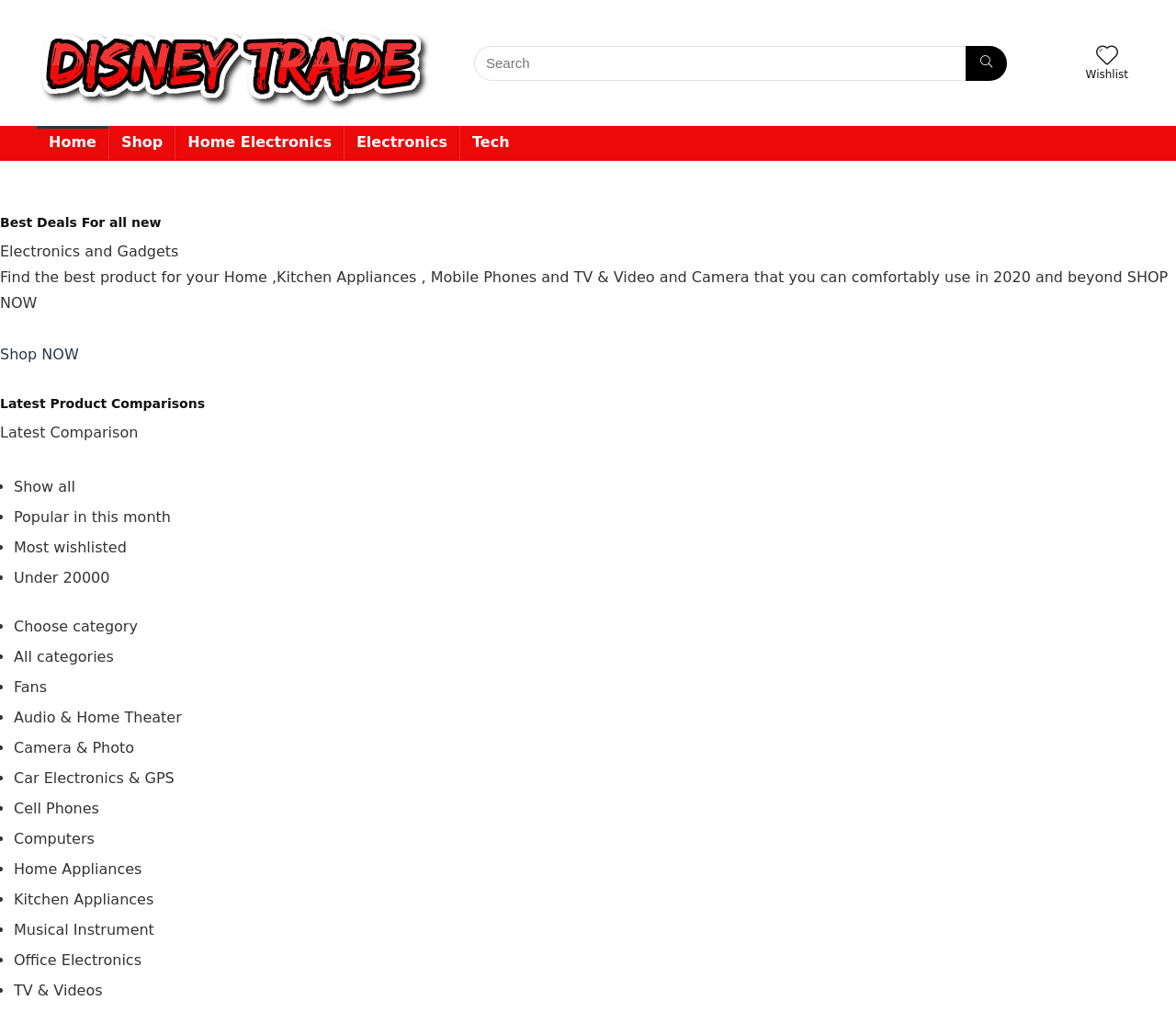Describe all the significant parts and information present on the webpage.

The webpage is an online shop called Disney Trade, with a prominent logo at the top left corner featuring the text "Disney Trade" accompanied by an image. Below the logo, there is a search bar with a textbox and a search button. To the right of the search bar, there is a layout table with a link to a wishlist and a static text "Wishlist".

The top navigation menu consists of several links, including "Home", "Shop", "Home Electronics", "Electronics", and "Tech", which are aligned horizontally and positioned below the logo.

The main content of the page is divided into two sections. The first section has a heading "Best Deals For all new" followed by a paragraph of text describing electronics and gadgets for home, kitchen appliances, mobile phones, and TV & Video. There is a "Shop NOW" button below the paragraph.

The second section has a heading "Latest Product Comparisons" followed by a series of static texts, including "Latest Comparison", "Show all", "Popular in this month", "Most wishlisted", "Under 20000", "Choose category", and "All categories". Below these texts, there are several category links, including "Fans", "Audio & Home Theater", "Camera & Photo", "Car Electronics & GPS", "Cell Phones", "Computers", "Home Appliances", "Kitchen Appliances", "Musical Instrument", "Office Electronics", and "TV & Videos". These links are aligned vertically and positioned below the second section's heading.